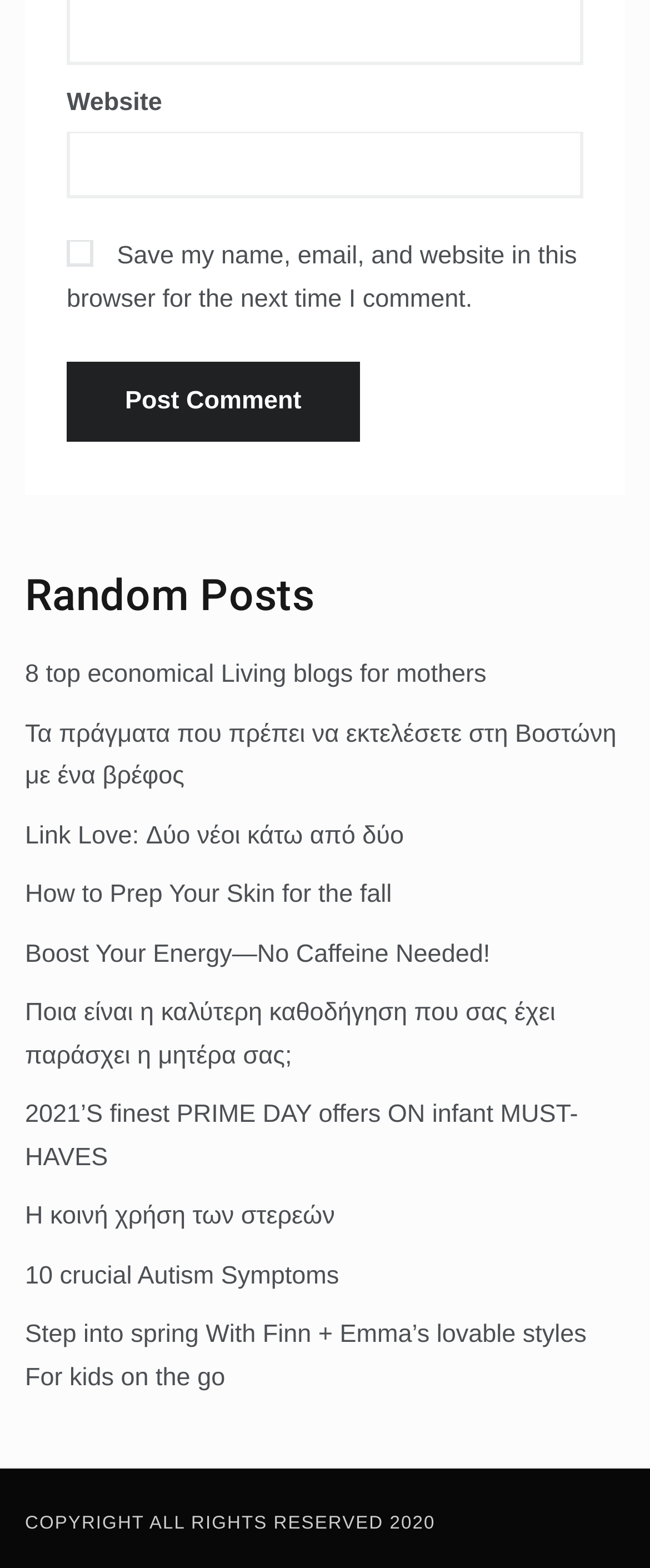Determine the bounding box coordinates of the section I need to click to execute the following instruction: "View COPYRIGHT information". Provide the coordinates as four float numbers between 0 and 1, i.e., [left, top, right, bottom].

[0.038, 0.965, 0.67, 0.978]